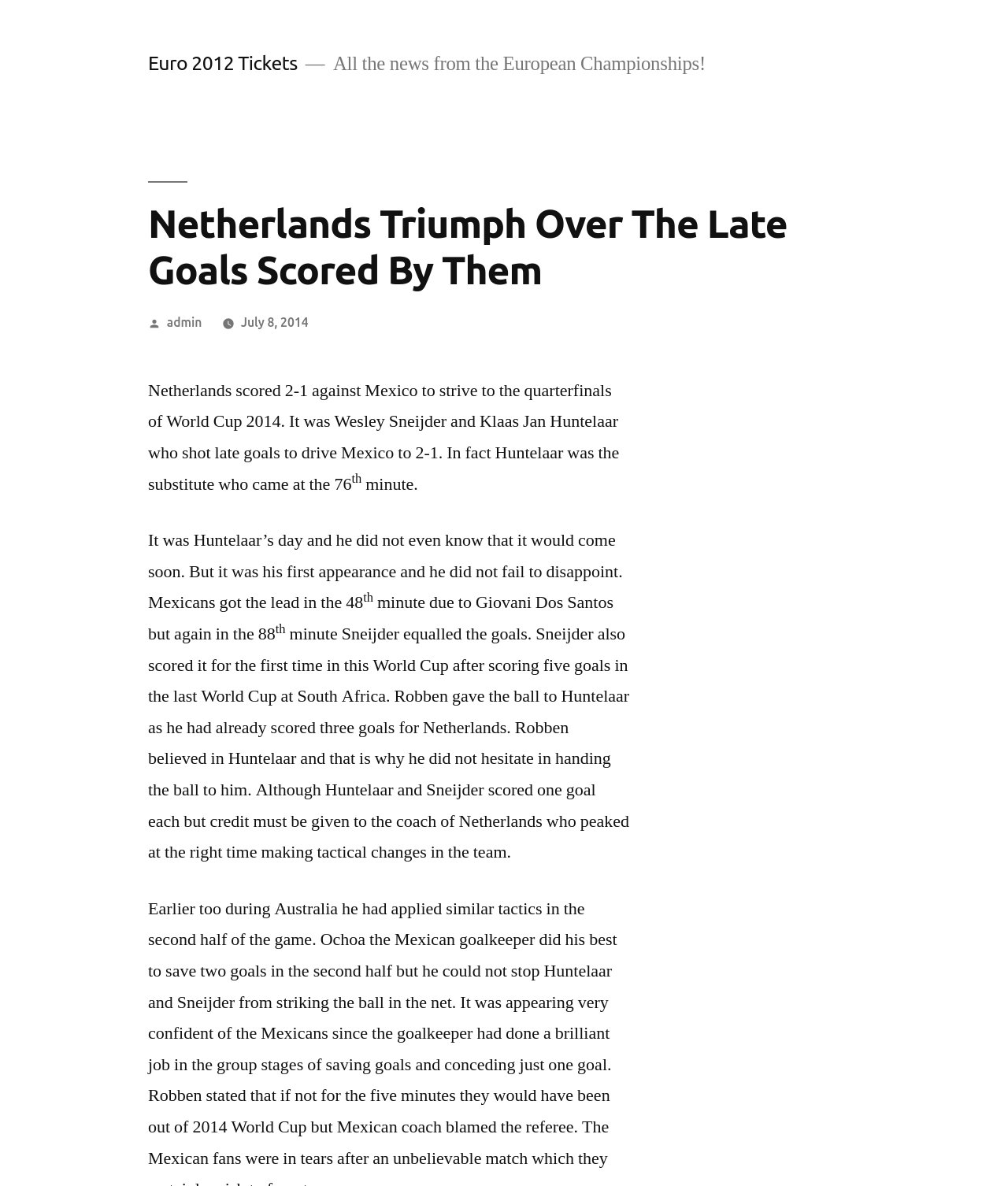What was the score of the match between Netherlands and Mexico?
Craft a detailed and extensive response to the question.

The webpage states that Netherlands scored 2-1 against Mexico to strive to the quarterfinals of World Cup 2014, indicating that the final score of the match was 2-1 in favor of Netherlands.